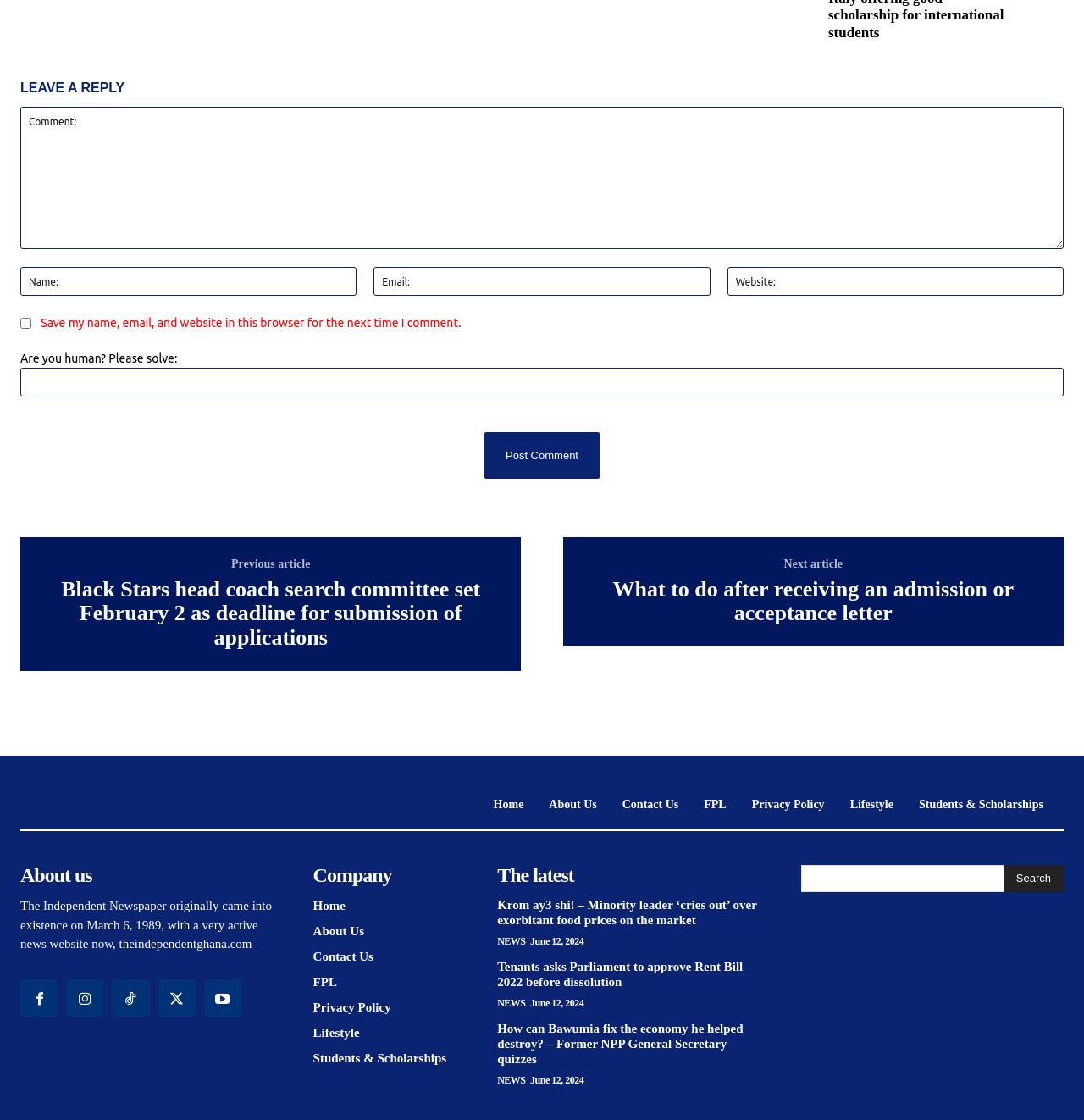Identify the bounding box coordinates of the clickable section necessary to follow the following instruction: "Leave a reply". The coordinates should be presented as four float numbers from 0 to 1, i.e., [left, top, right, bottom].

[0.019, 0.067, 0.981, 0.09]